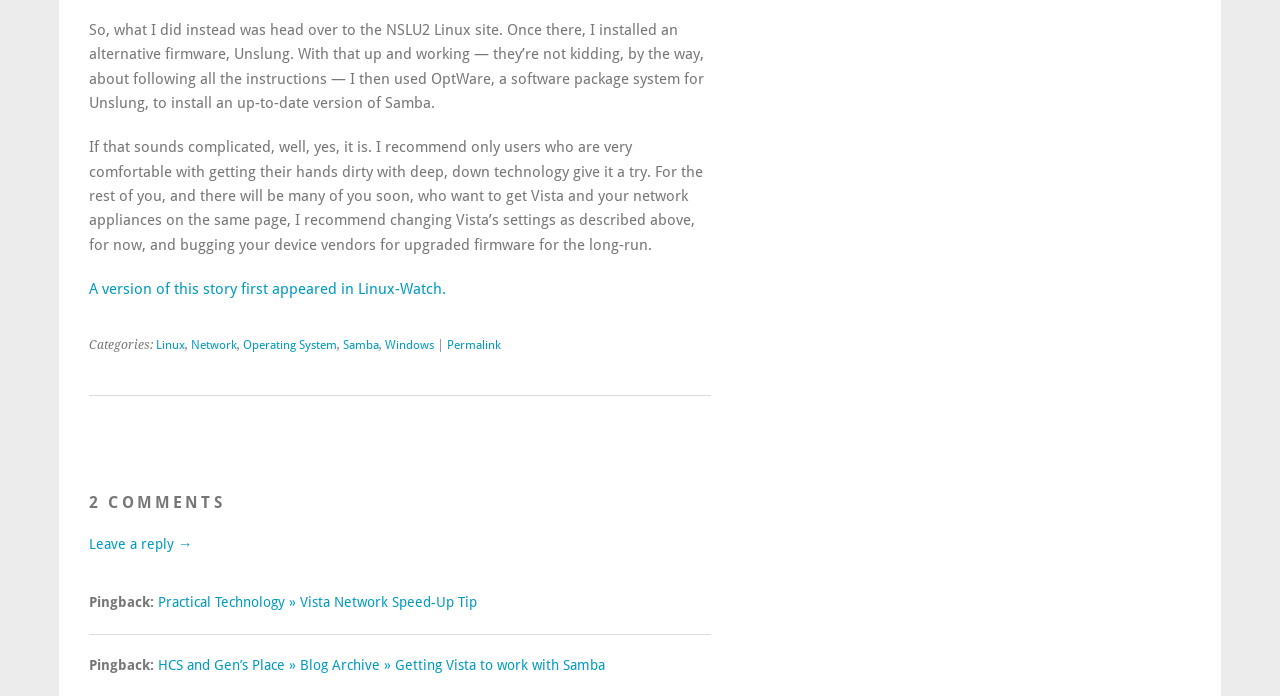Refer to the image and offer a detailed explanation in response to the question: What is the purpose of the OptWare software package?

According to the article, the author used OptWare to install an up-to-date version of Samba, which suggests that OptWare is a software package system for installing and managing software packages, including Samba.